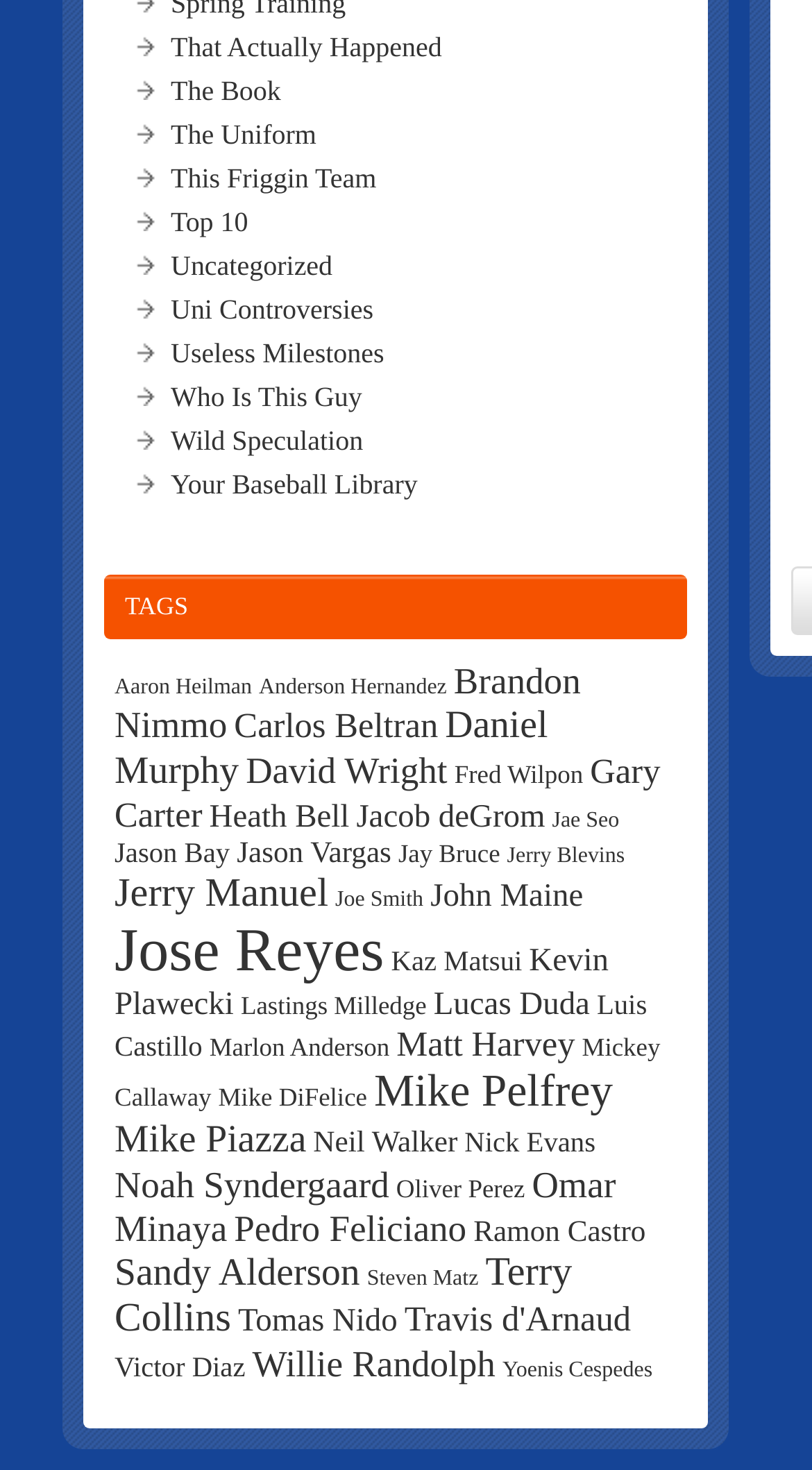How many tags are listed on the webpage?
Answer the question with a single word or phrase derived from the image.

43